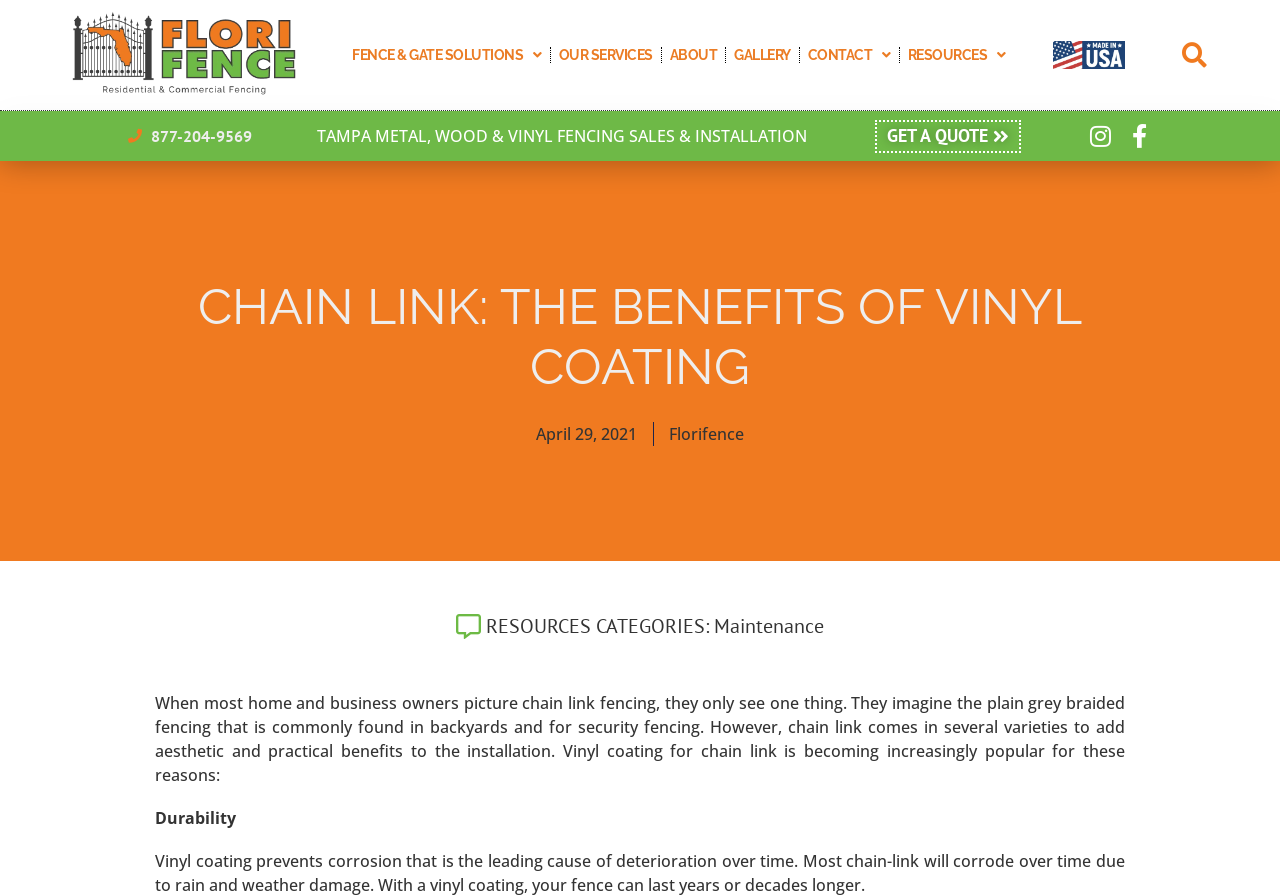Using the element description: "alt="made usa"", determine the bounding box coordinates. The coordinates should be in the format [left, top, right, bottom], with values between 0 and 1.

[0.823, 0.0, 0.879, 0.123]